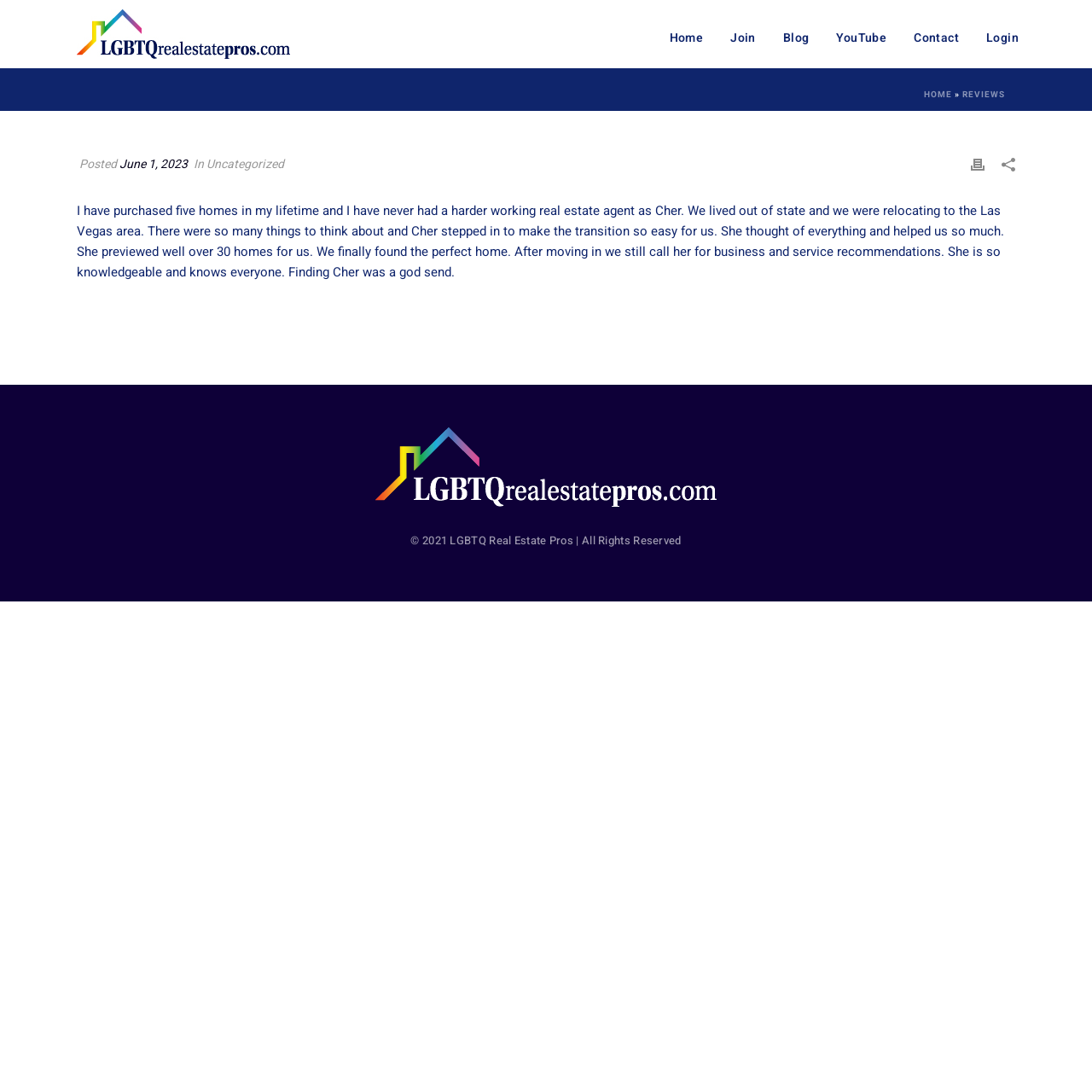Using the element description provided, determine the bounding box coordinates in the format (top-left x, top-left y, bottom-right x, bottom-right y). Ensure that all values are floating point numbers between 0 and 1. Element description: Login

[0.891, 0.0, 0.945, 0.062]